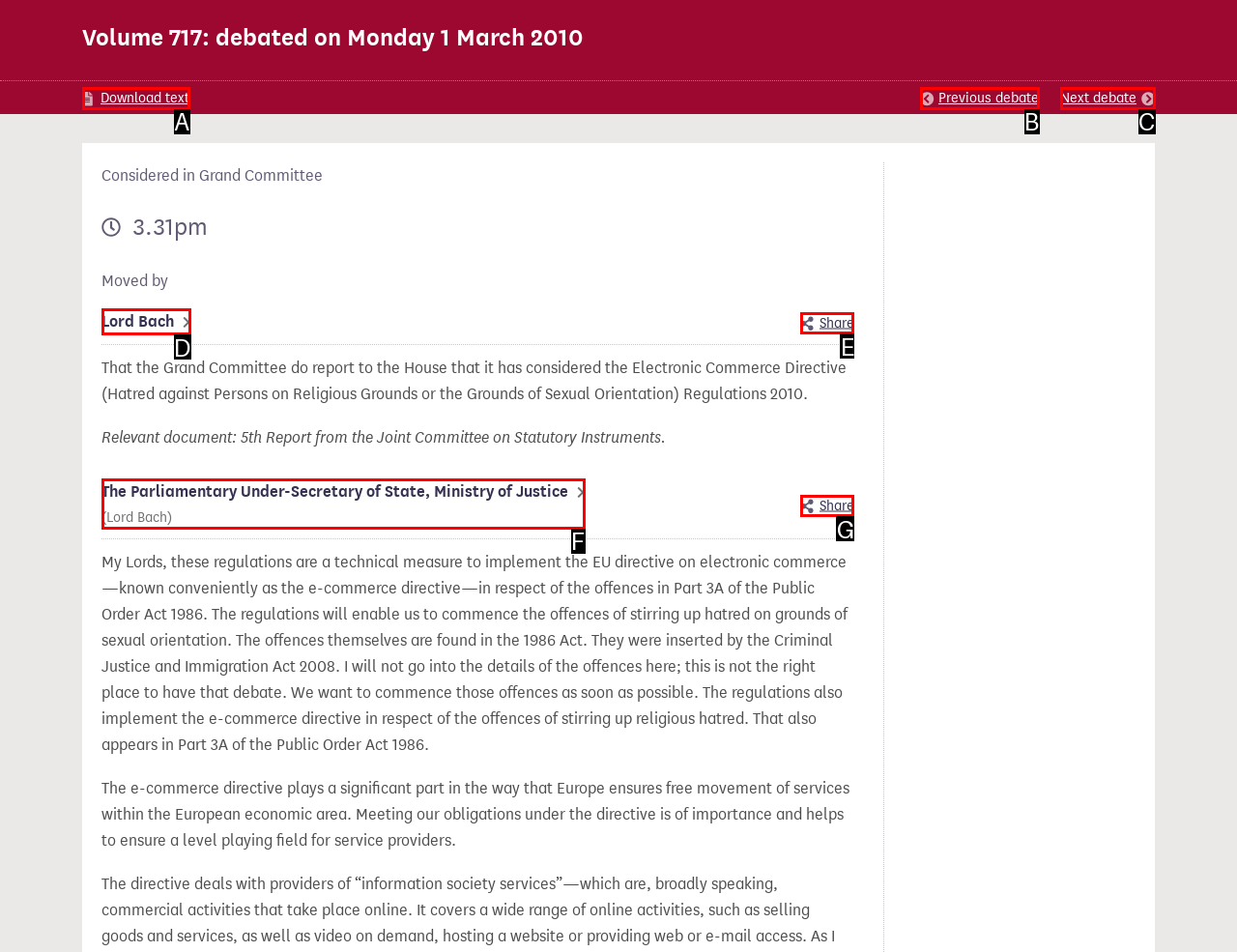Tell me which option best matches this description: Previous debate
Answer with the letter of the matching option directly from the given choices.

B